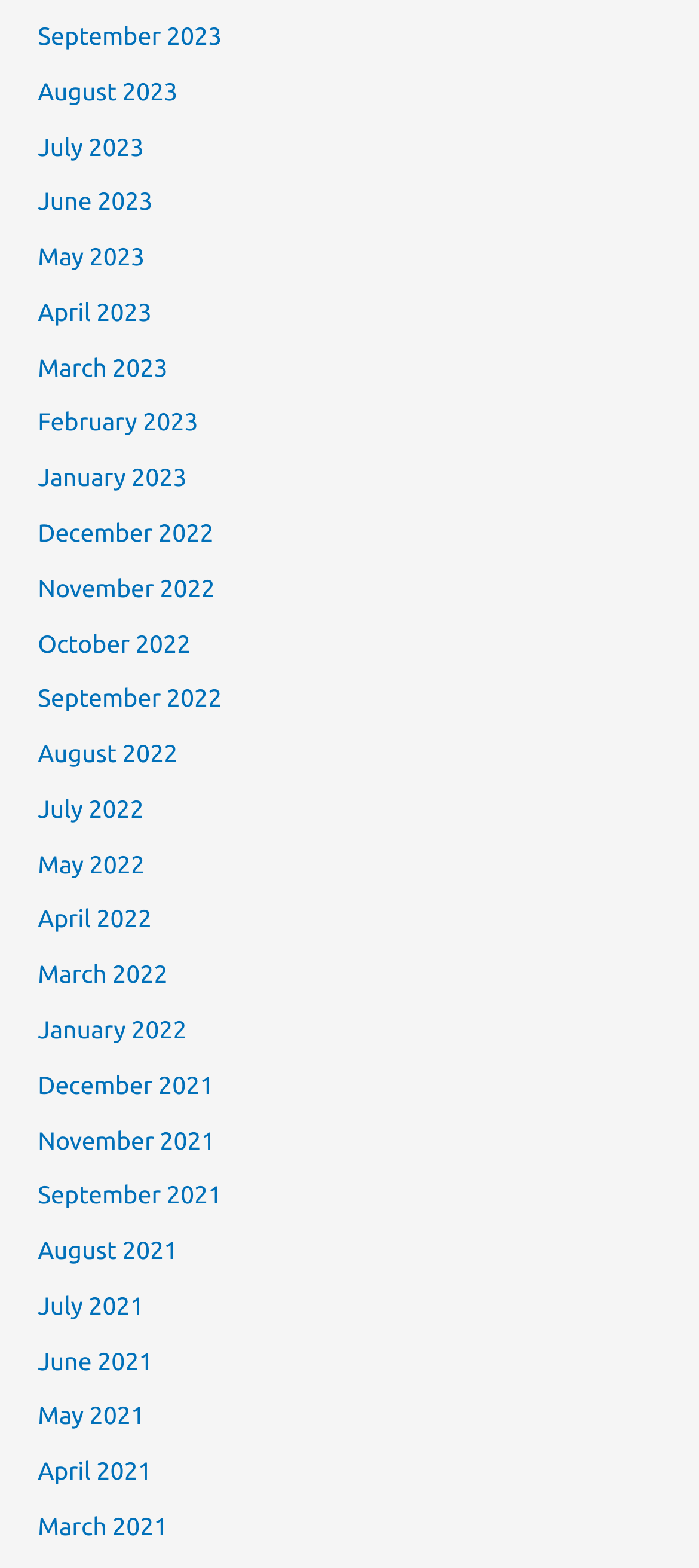Please examine the image and provide a detailed answer to the question: How many months are listed in 2022?

I counted the number of links related to 2022 by examining the webpage. I found 12 links, each corresponding to a month in 2022, from 'January 2022' to 'December 2022'.